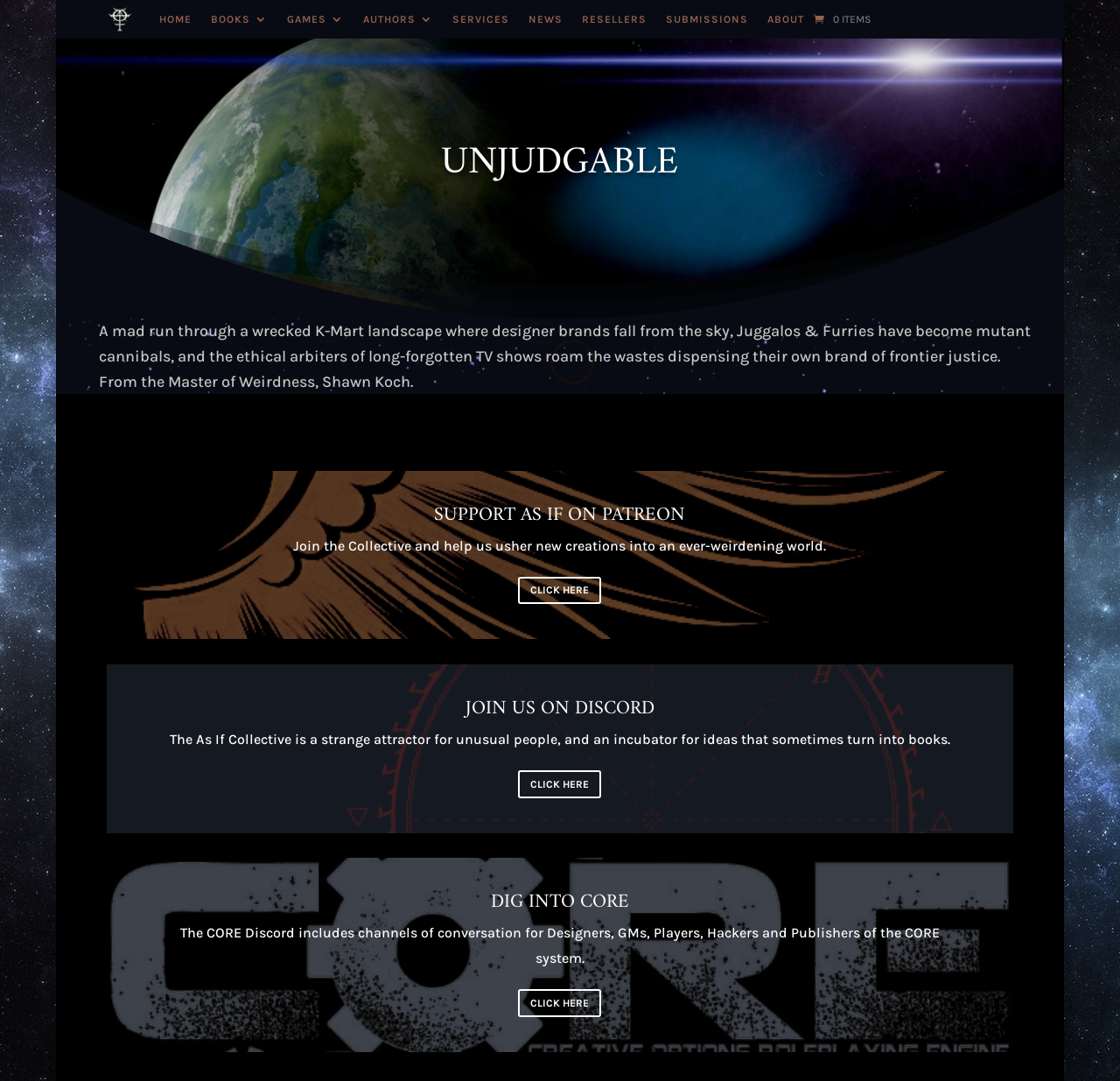Give a concise answer using one word or a phrase to the following question:
What is the CORE system for?

Designers, GMs, Players, Hackers and Publishers